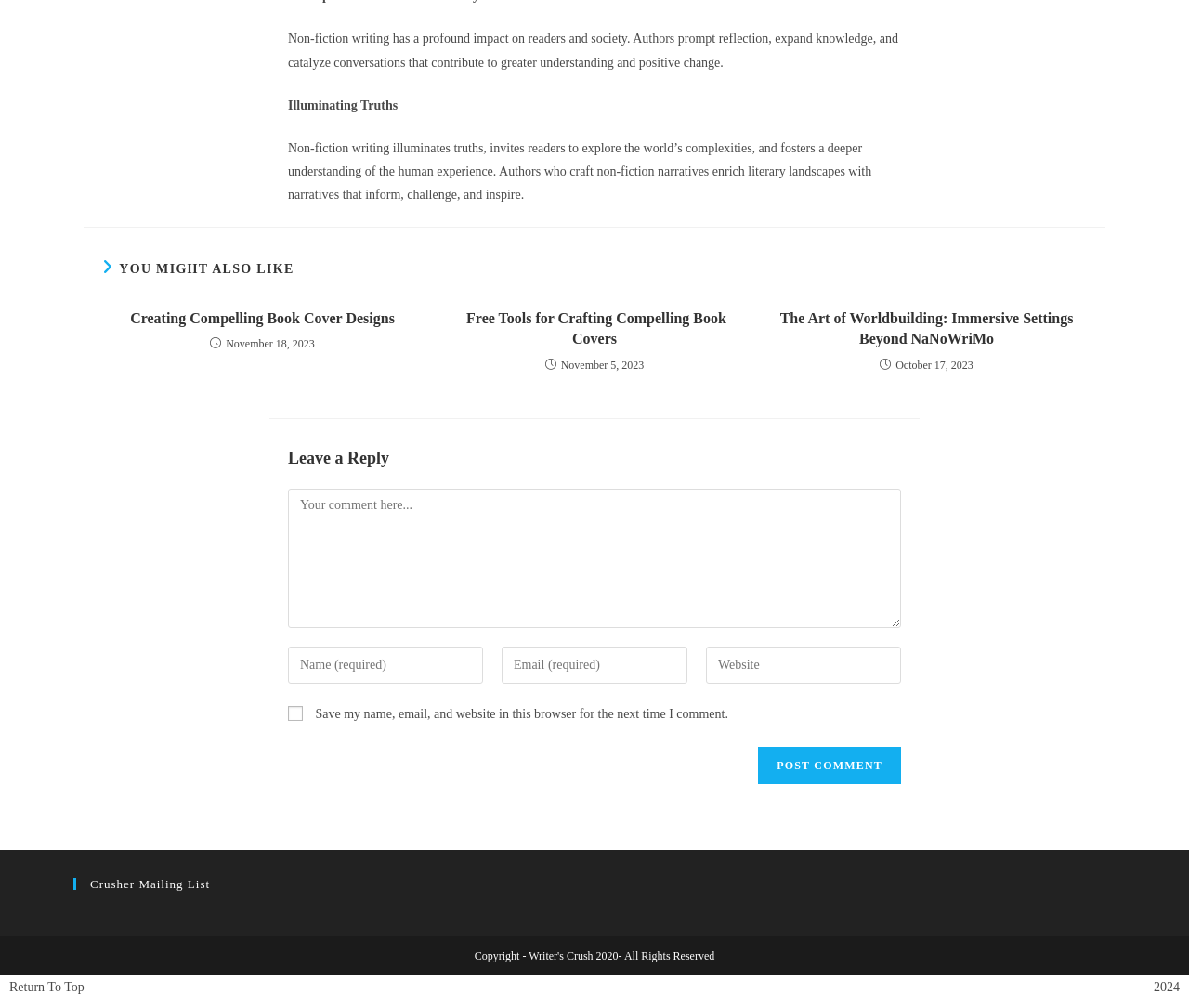Extract the bounding box for the UI element that matches this description: "name="submit" value="Post Comment"".

[0.638, 0.741, 0.758, 0.778]